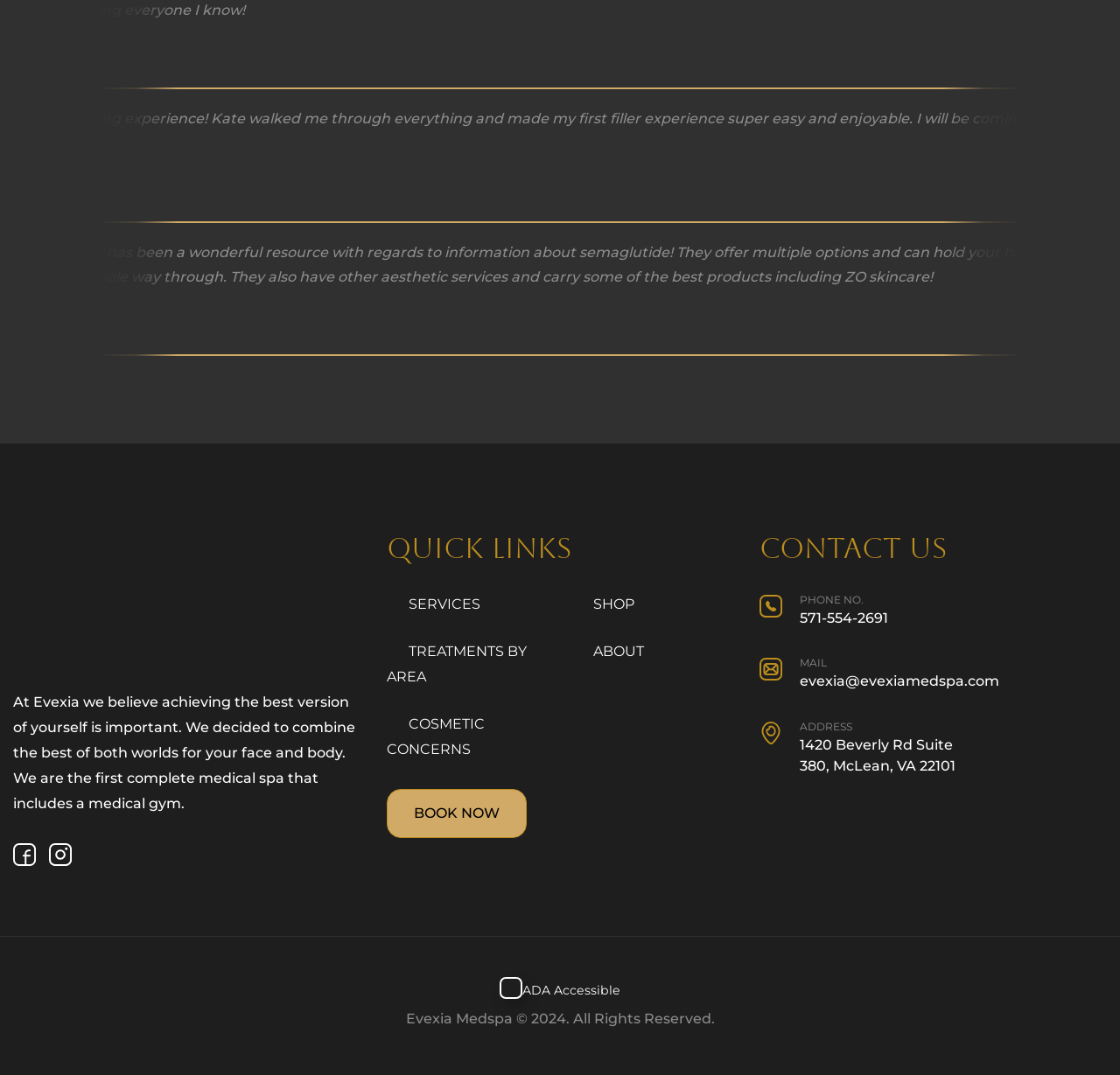What is the name of the medical spa?
Give a single word or phrase as your answer by examining the image.

Evexia